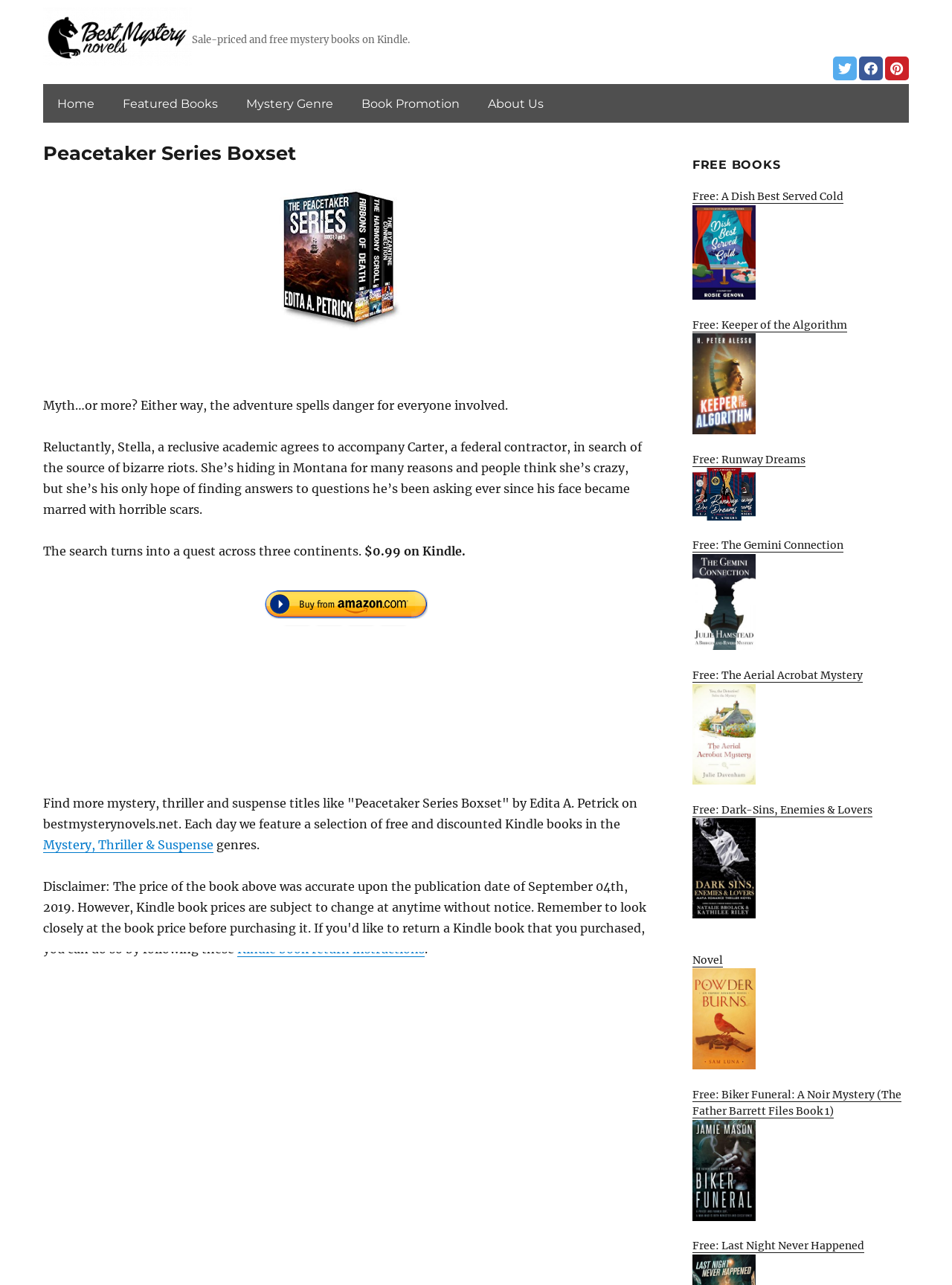Locate the bounding box coordinates of the item that should be clicked to fulfill the instruction: "Get free book: A Dish Best Served Cold".

[0.727, 0.148, 0.955, 0.233]